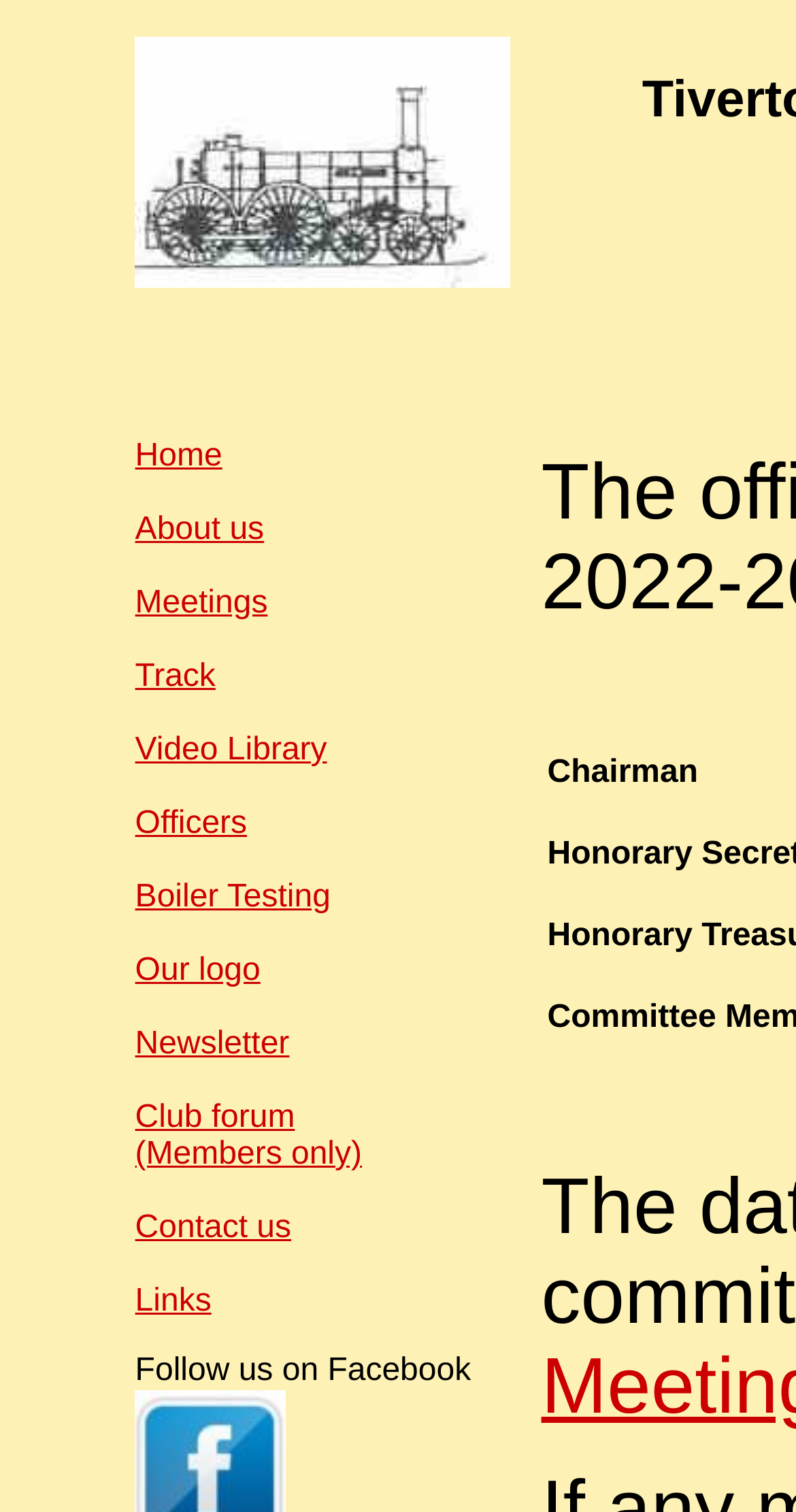Find the bounding box coordinates of the element's region that should be clicked in order to follow the given instruction: "Visit About us page". The coordinates should consist of four float numbers between 0 and 1, i.e., [left, top, right, bottom].

[0.17, 0.339, 0.332, 0.362]